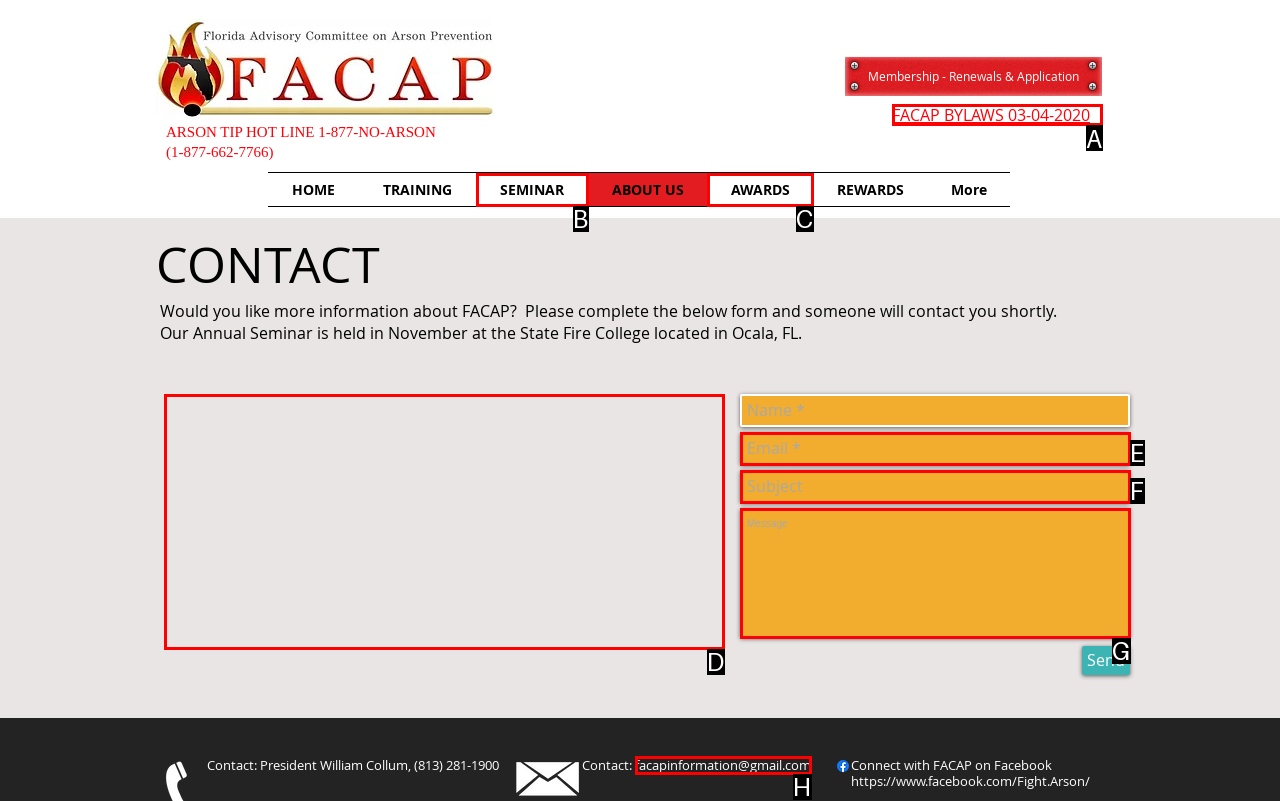For the instruction: View the 'FACAP BYLAWS 03-04-2020' document, determine the appropriate UI element to click from the given options. Respond with the letter corresponding to the correct choice.

A